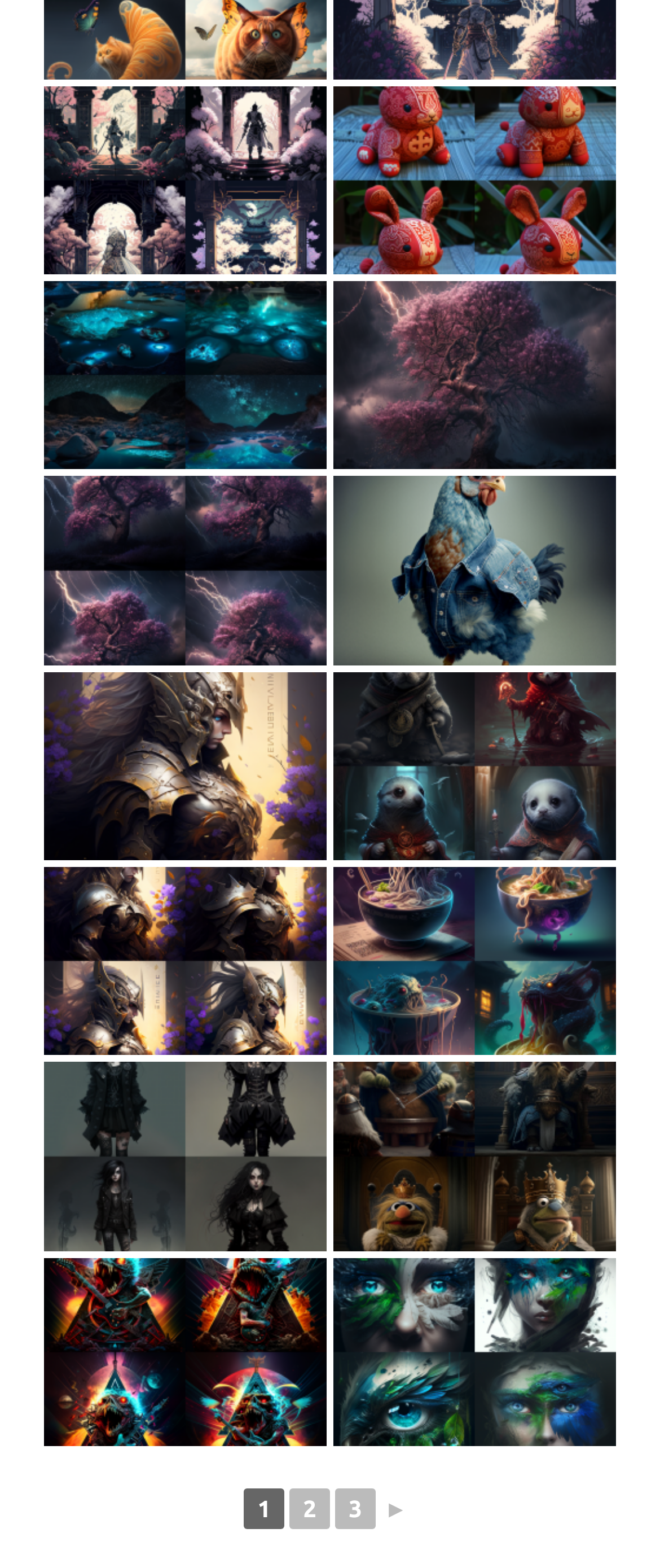Given the element description: "title="full body goth girl"", predict the bounding box coordinates of this UI element. The coordinates must be four float numbers between 0 and 1, given as [left, top, right, bottom].

[0.067, 0.678, 0.495, 0.798]